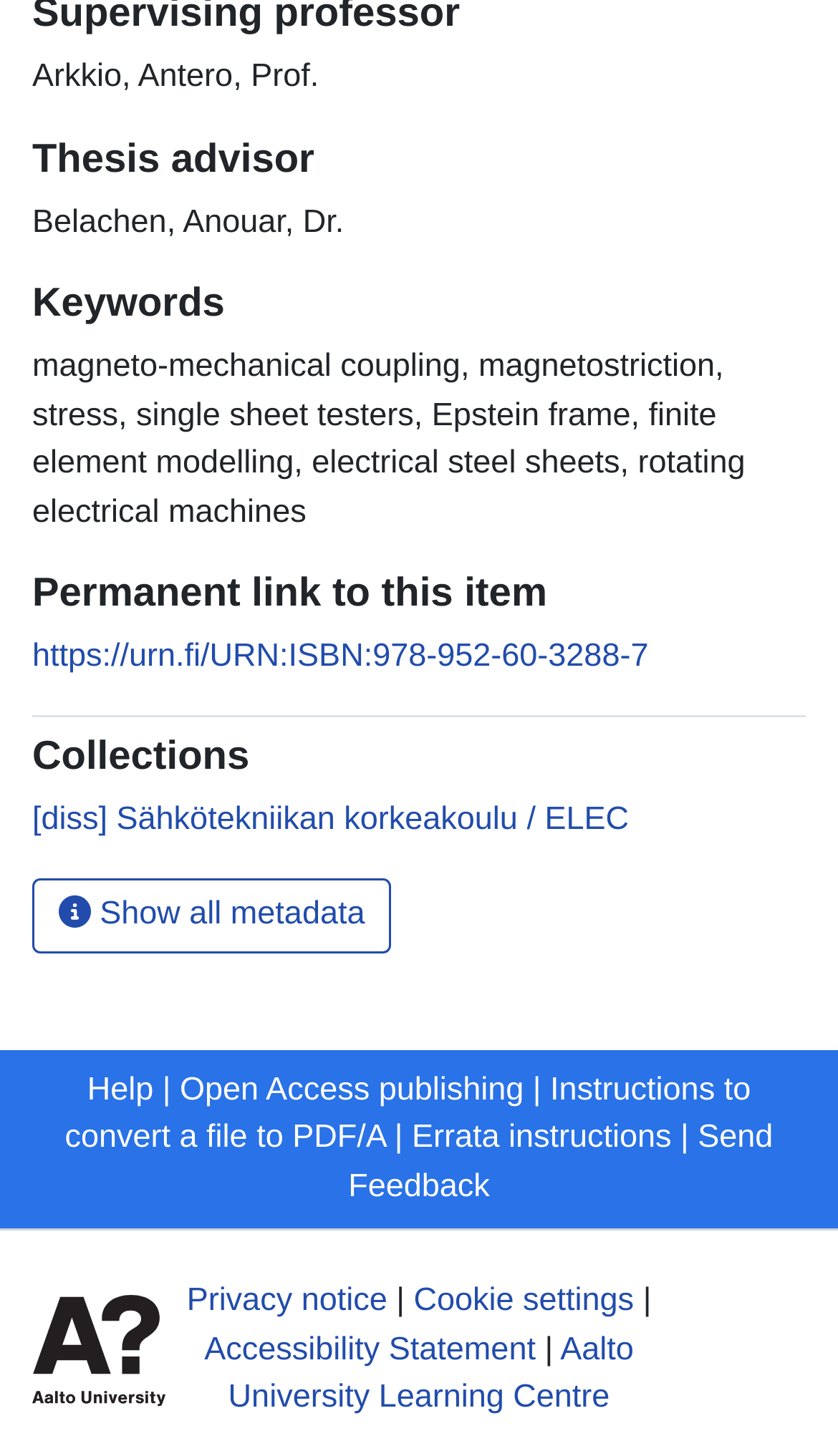Using the description: "Help", identify the bounding box of the corresponding UI element in the screenshot.

[0.104, 0.736, 0.183, 0.761]